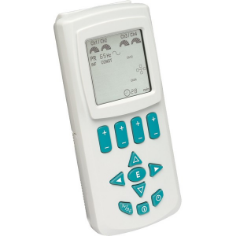Break down the image and describe each part extensively.

The image features the BMLS QuadStar II – Multi-Modality Stimulator, which is a versatile device designed for therapeutic purposes, prominently used in electrical stimulation therapy. The device showcases a sleek and modern handheld design, complete with a clear LCD screen that displays various settings and functions. Below the screen, a user-friendly keypad with distinct buttons allows for easy adjustments, enabling users to customize treatment modes and intensity levels. This device is particularly beneficial in physical therapy and rehabilitation settings, offering multiple modalities including TENS, interferential current, and neuromuscular stimulation. The image suggests a focus on both utility and ease of use, catering to patients seeking effective pain management solutions.